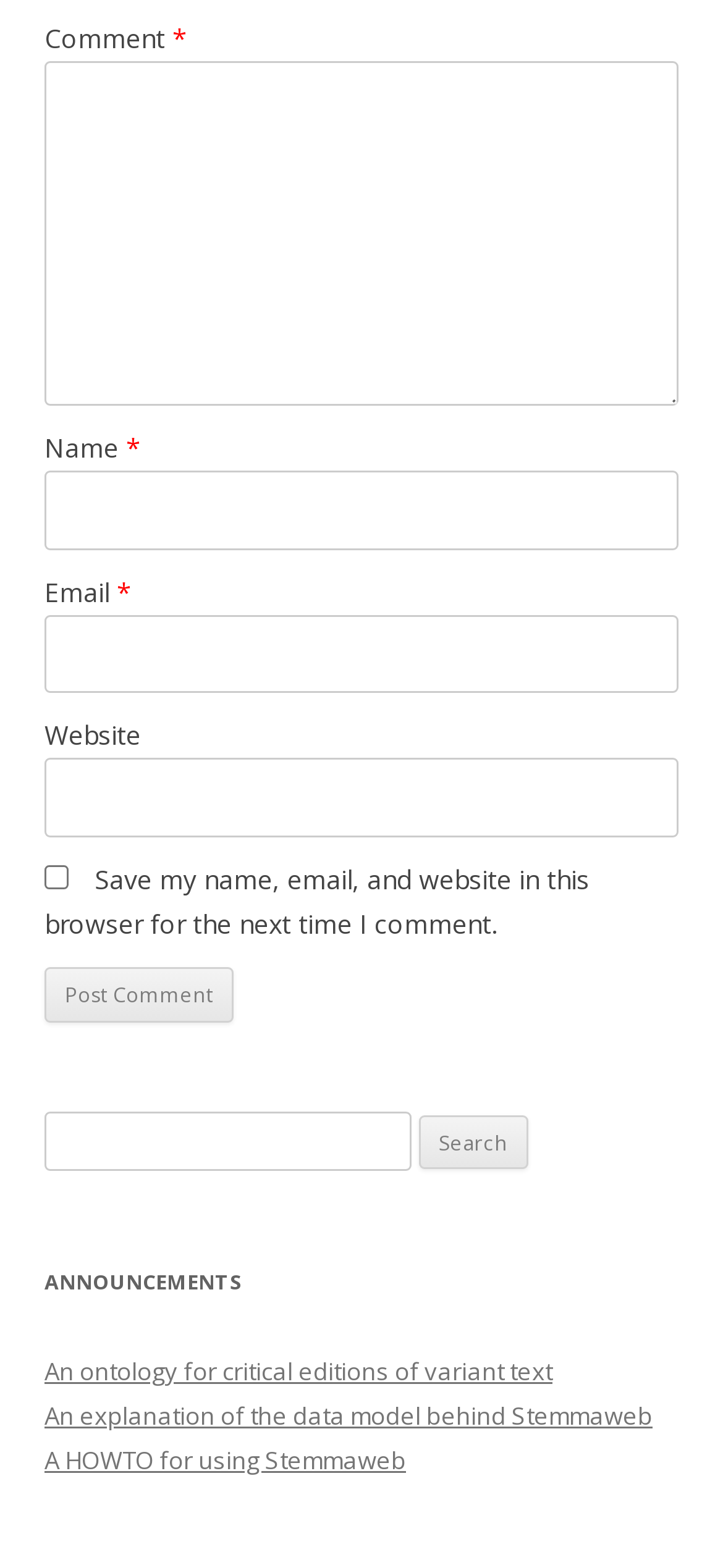Specify the bounding box coordinates of the element's area that should be clicked to execute the given instruction: "Read about an ontology for critical editions of variant text". The coordinates should be four float numbers between 0 and 1, i.e., [left, top, right, bottom].

[0.062, 0.863, 0.764, 0.884]